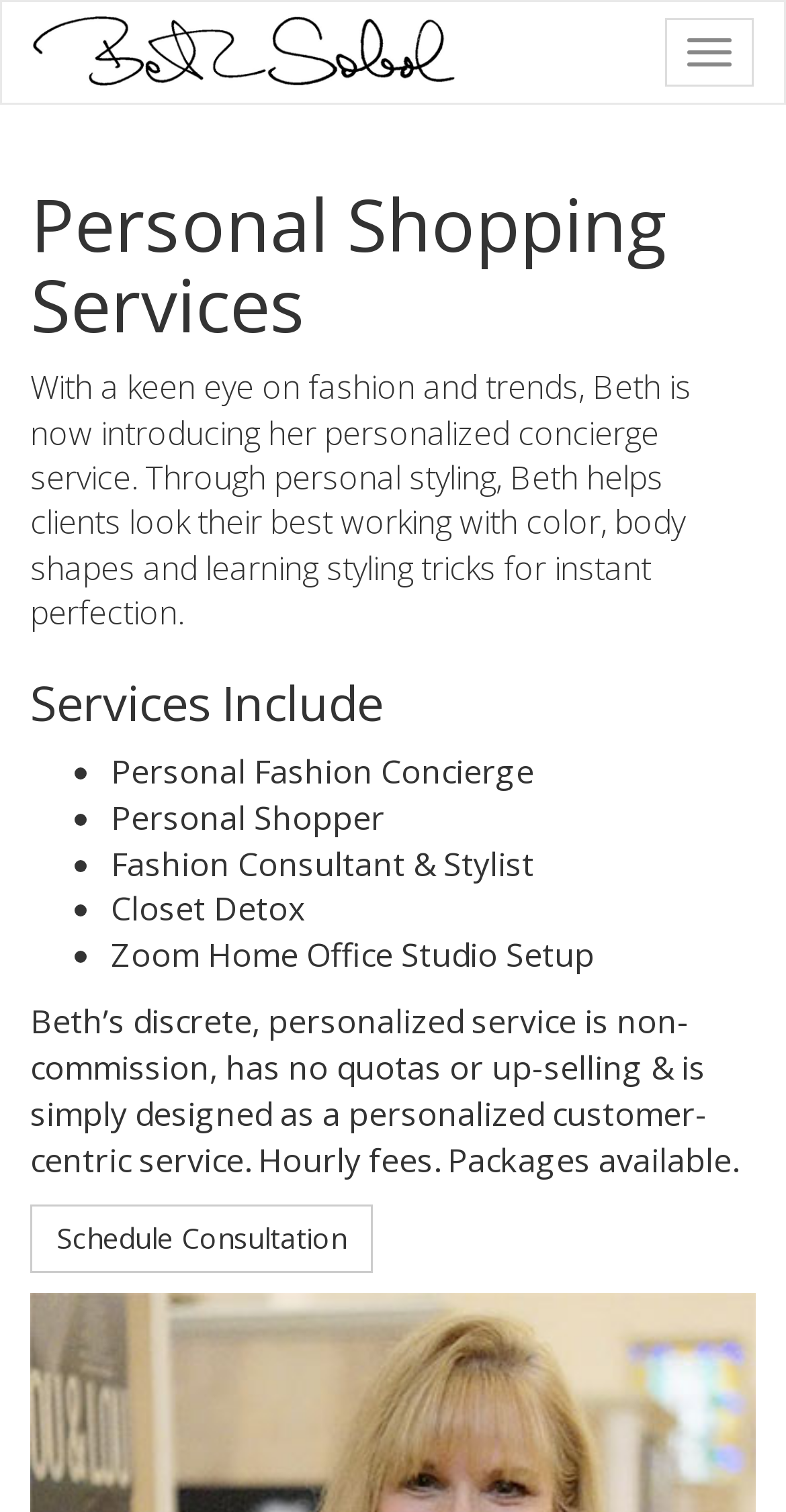Please find the bounding box coordinates in the format (top-left x, top-left y, bottom-right x, bottom-right y) for the given element description. Ensure the coordinates are floating point numbers between 0 and 1. Description: parent_node: Toggle navigation

[0.003, 0.001, 0.618, 0.068]